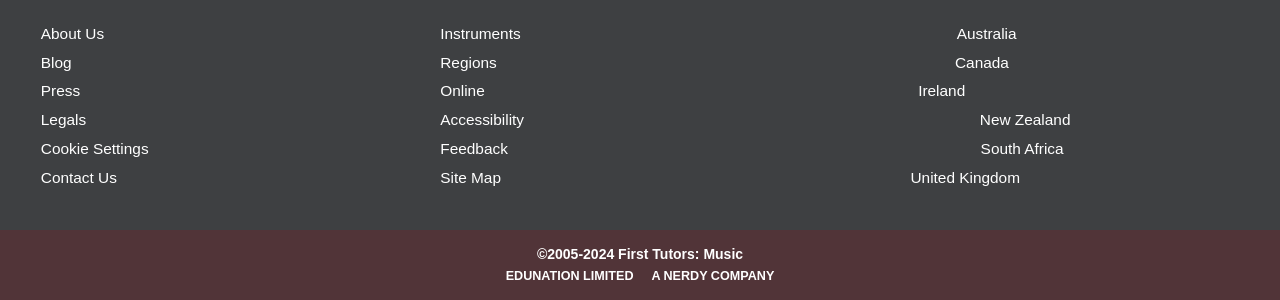Please determine the bounding box coordinates for the UI element described as: "Press".

[0.032, 0.275, 0.063, 0.332]